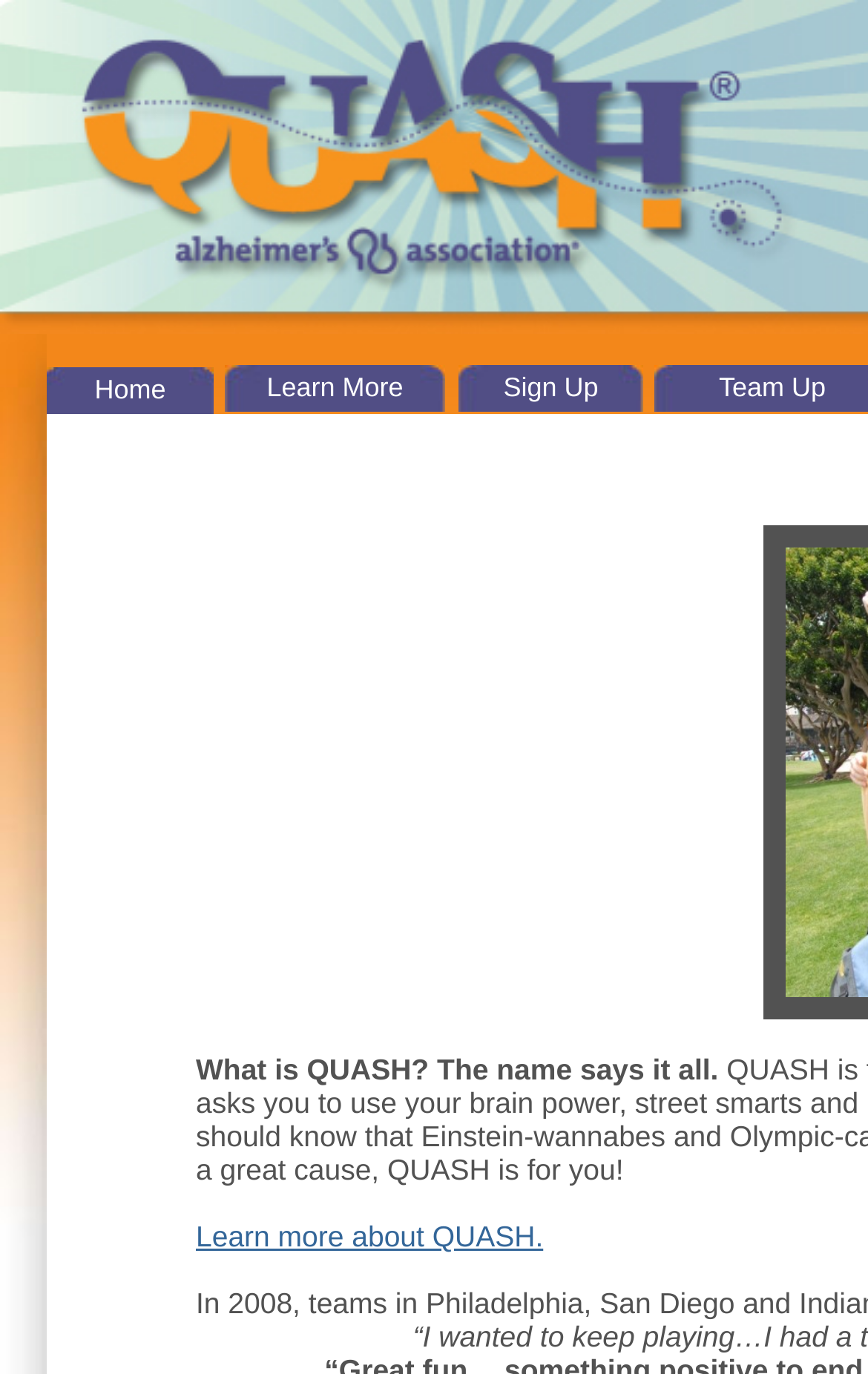What is the second link on the top navigation? From the image, respond with a single word or brief phrase.

Learn More